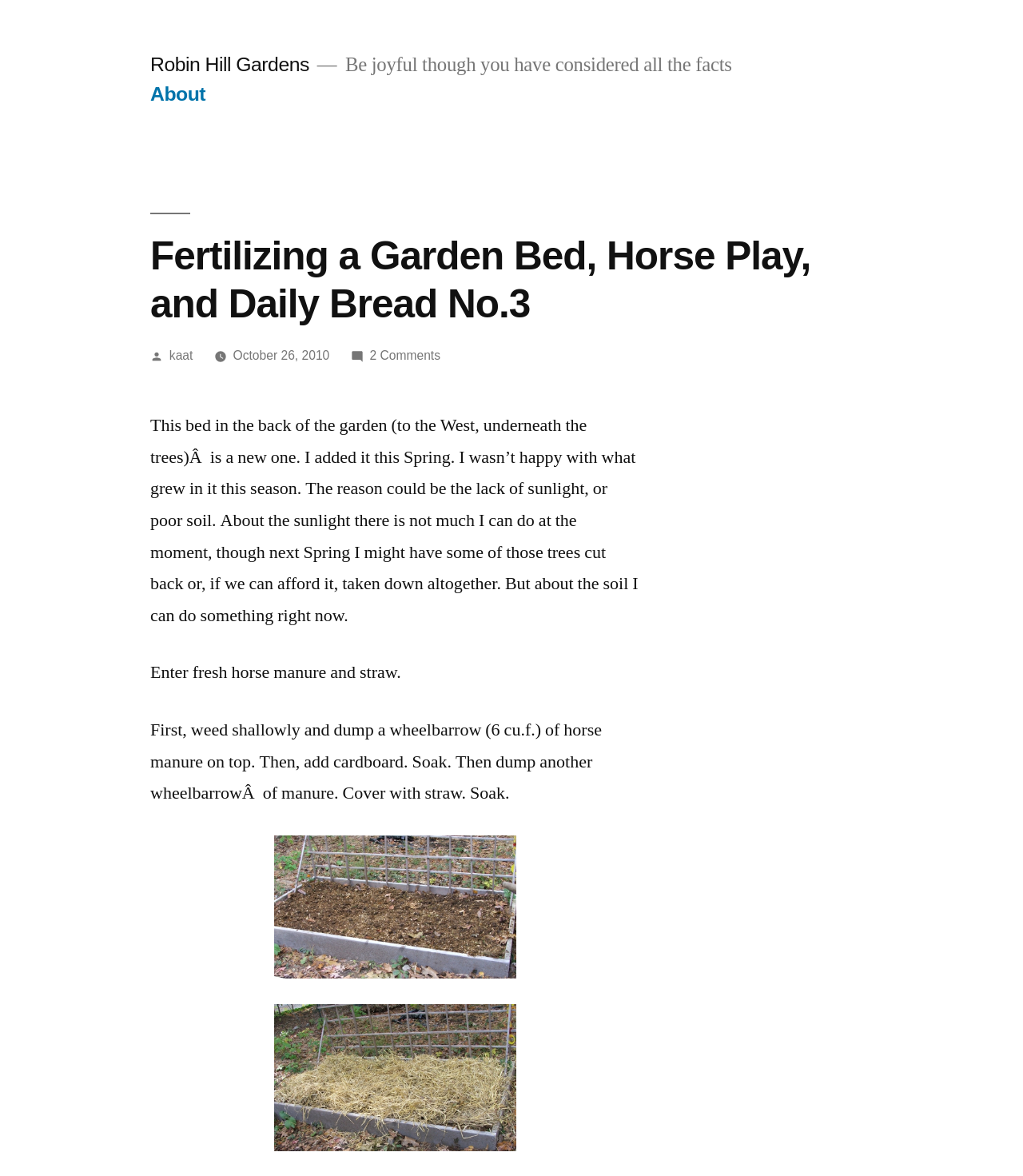Create an in-depth description of the webpage, covering main sections.

The webpage is about a blog post titled "Fertilizing a Garden Bed, Horse Play, and Daily Bread No.3" on the Robin Hill Gardens website. At the top, there is a link to the website's homepage, "Robin Hill Gardens", and a quote "Be joyful though you have considered all the facts". Below the quote, there is a top menu navigation bar with a link to the "About" page.

The main content of the blog post is divided into sections. The first section has a heading with the same title as the webpage, followed by information about the post's author, "kaat", and the date it was posted, "October 26, 2010". There is also a link to view 2 comments on the post.

The next section is a paragraph of text describing a garden bed in the back of the garden, which was added in the spring but didn't grow well due to lack of sunlight and poor soil. The author mentions that they can't do much about the sunlight but can improve the soil.

Below this text, there are two more paragraphs describing how to fertilize the garden bed using horse manure and straw. The first paragraph explains the process of weeding, adding manure, cardboard, and straw, and soaking the soil. The second paragraph provides more details on the process.

There are two images on the page, one below each of the paragraphs describing the fertilization process. The images are not described, but they are likely related to the garden bed and the fertilization process.